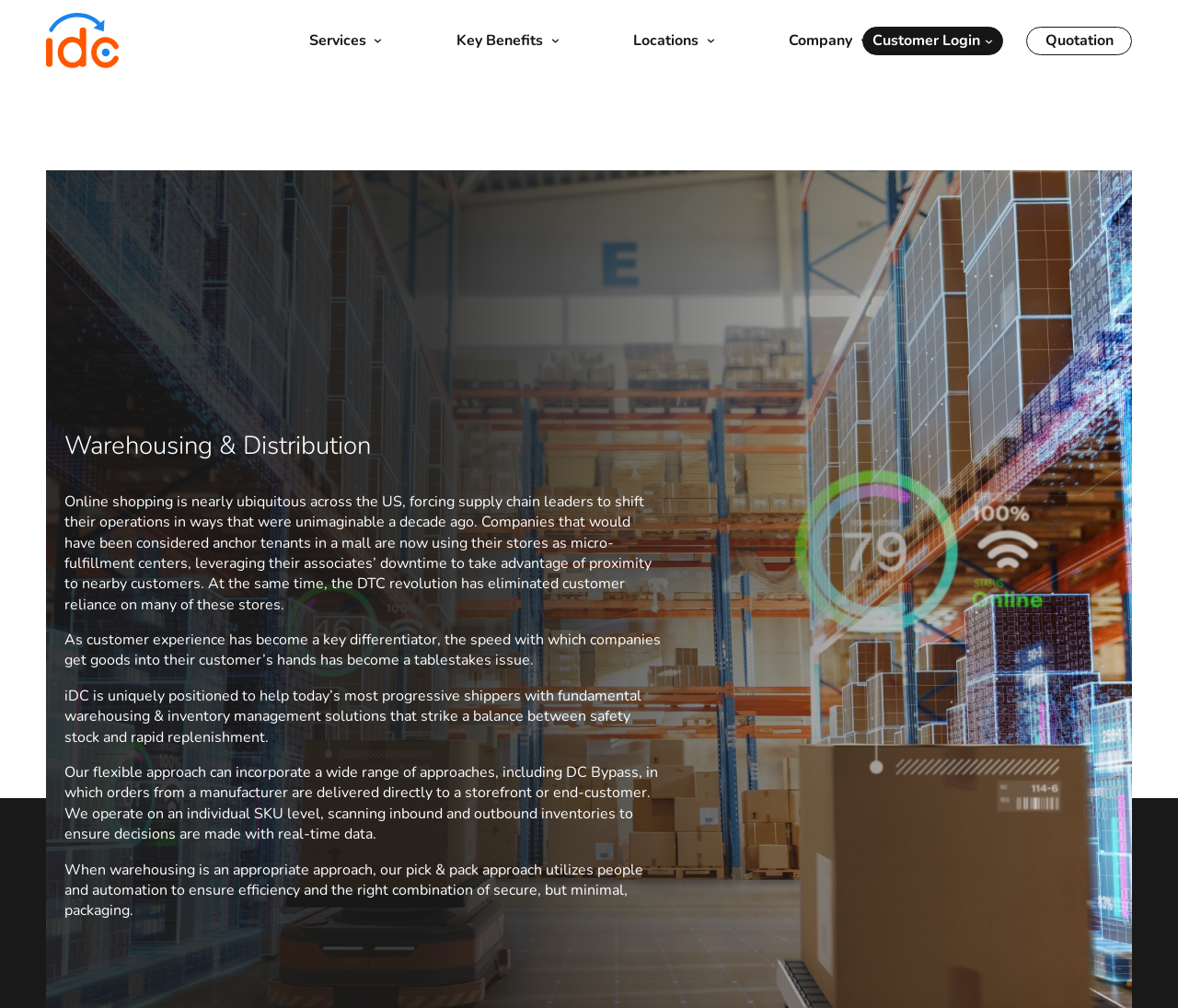Please specify the bounding box coordinates in the format (top-left x, top-left y, bottom-right x, bottom-right y), with values ranging from 0 to 1. Identify the bounding box for the UI component described as follows: Download Centre

None